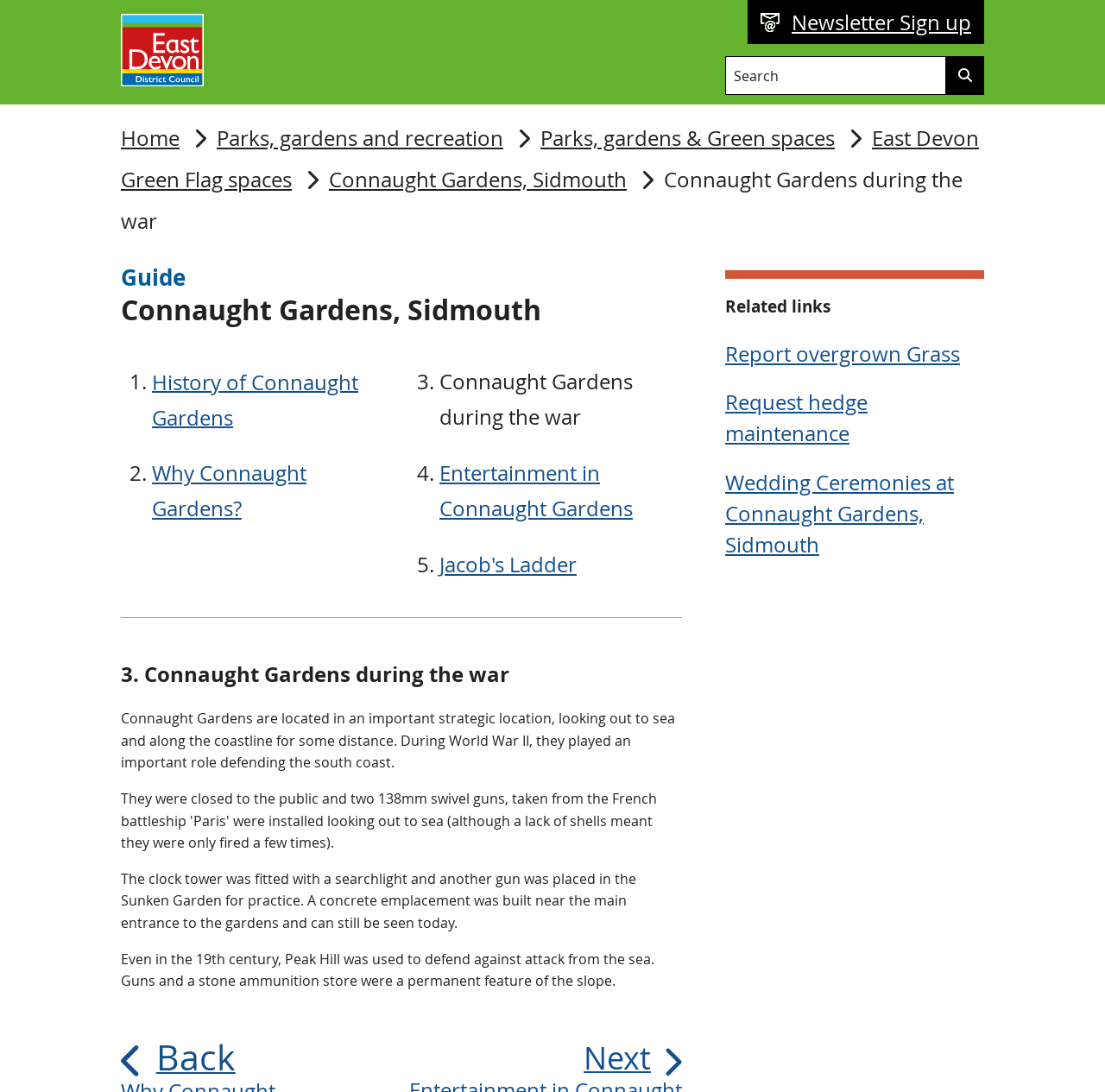Pinpoint the bounding box coordinates of the clickable area necessary to execute the following instruction: "View Connaught Gardens during the war". The coordinates should be given as four float numbers between 0 and 1, namely [left, top, right, bottom].

[0.109, 0.154, 0.871, 0.214]